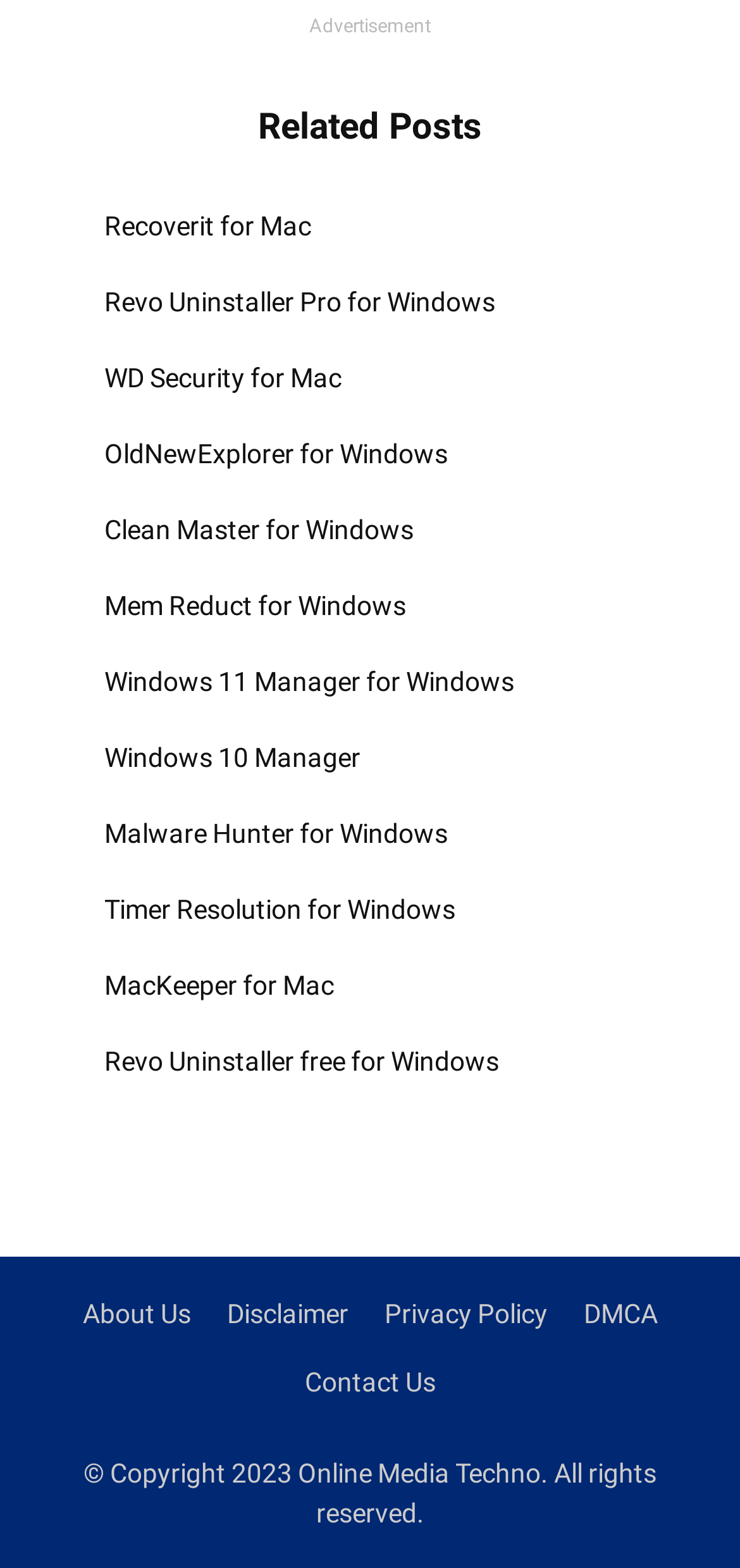Could you please study the image and provide a detailed answer to the question:
What is the last link at the bottom of the webpage?

The last link at the bottom of the webpage is 'Contact Us' because it is the last link in the list of links that includes 'About Us', 'Disclaimer', 'Privacy Policy', 'DMCA', and 'Contact Us'.